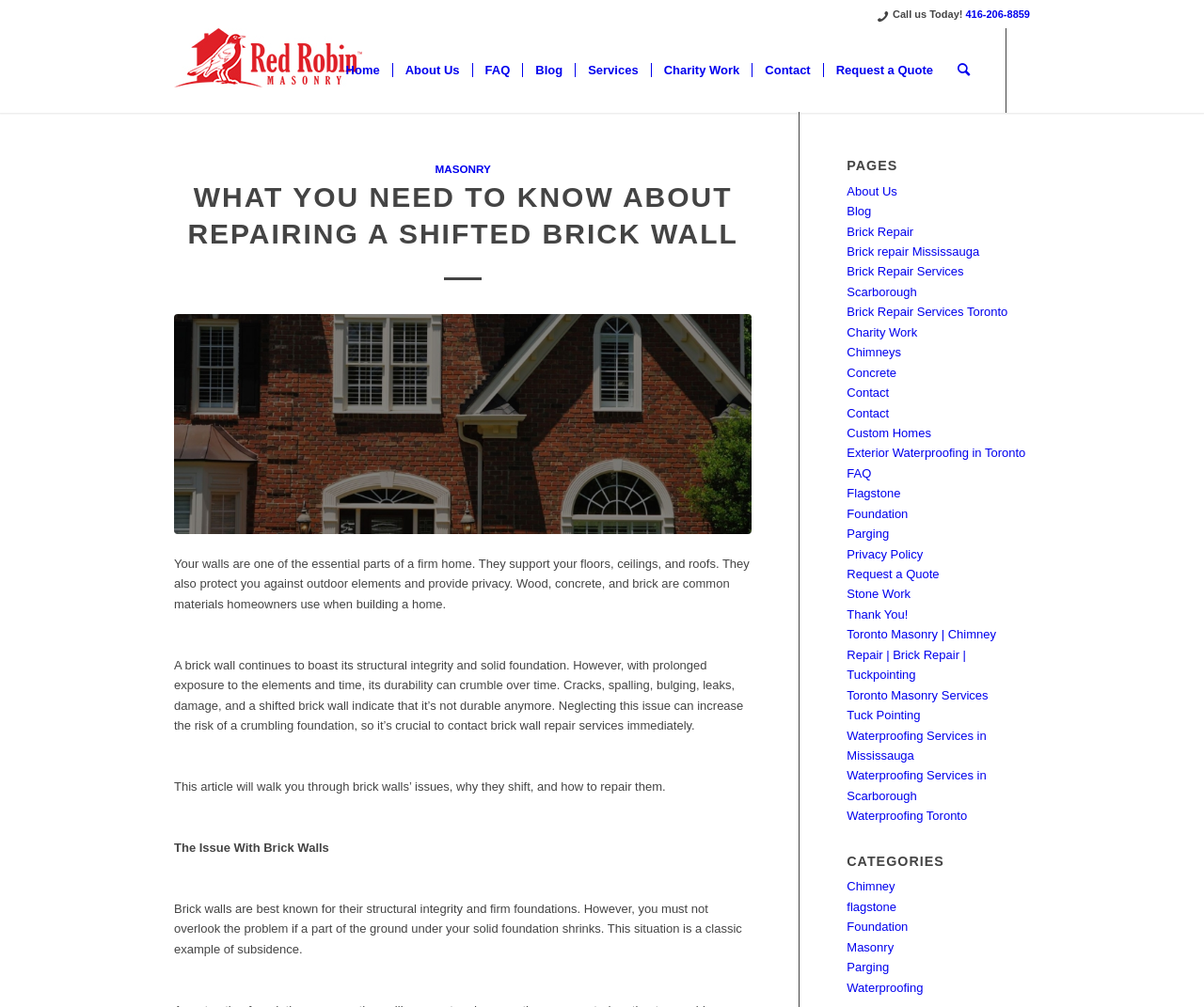From the details in the image, provide a thorough response to the question: What is the issue with brick walls?

The article mentions that brick walls are best known for their structural integrity and firm foundations, but if a part of the ground under the solid foundation shrinks, it can cause subsidence, which is a problem with brick walls.